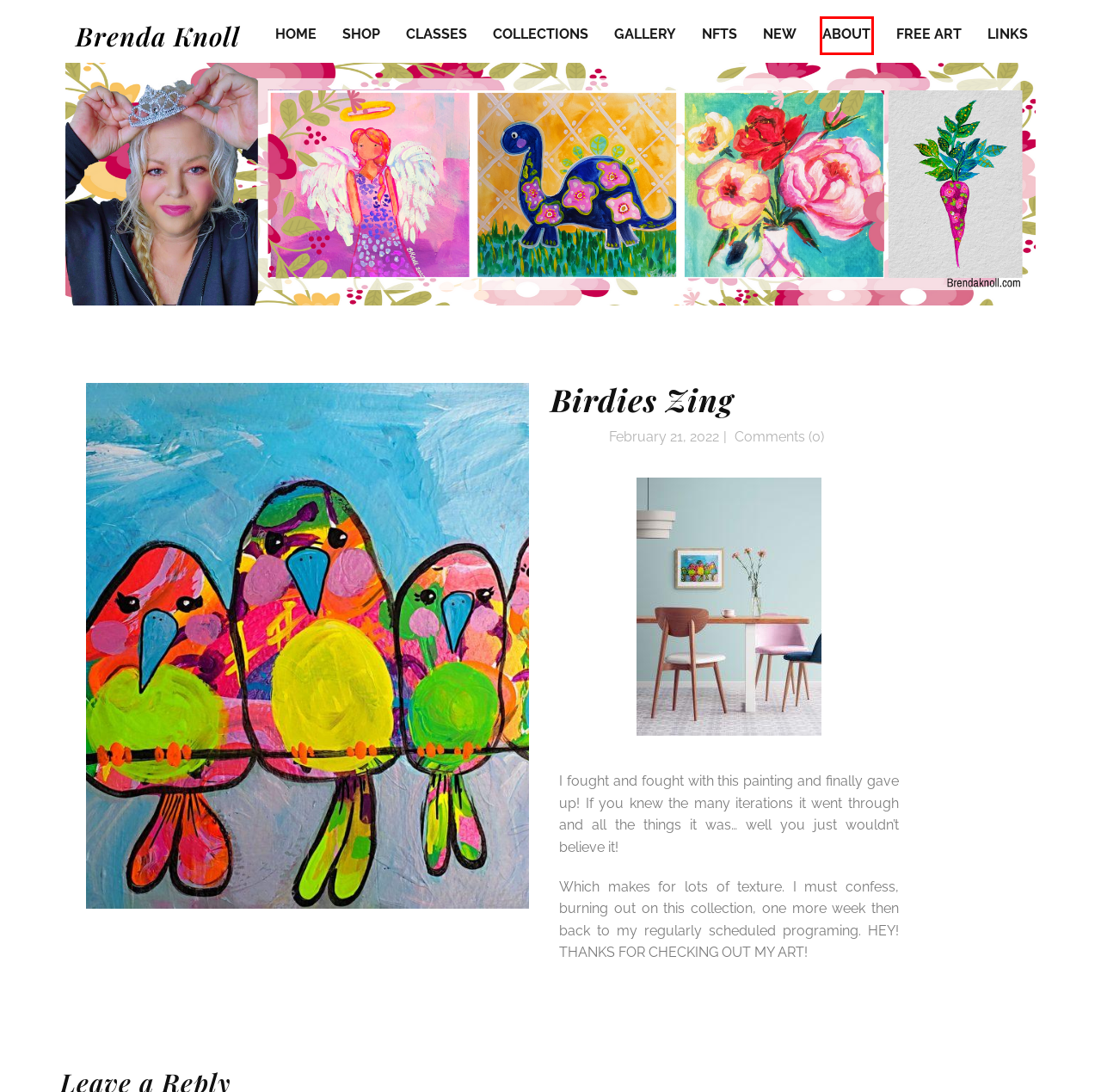A screenshot of a webpage is given, featuring a red bounding box around a UI element. Please choose the webpage description that best aligns with the new webpage after clicking the element in the bounding box. These are the descriptions:
A. Collections - Brenda Knoll
B. Free Art - Brenda Knoll
C. Home - Brenda Knoll
D. Gallery - Brenda Knoll
E. About - Brenda Knoll
F. NFTs - Brenda Knoll %
G. Brenda Knoll watercolor painting for beginners easy
H. Links - Brenda Knoll

E